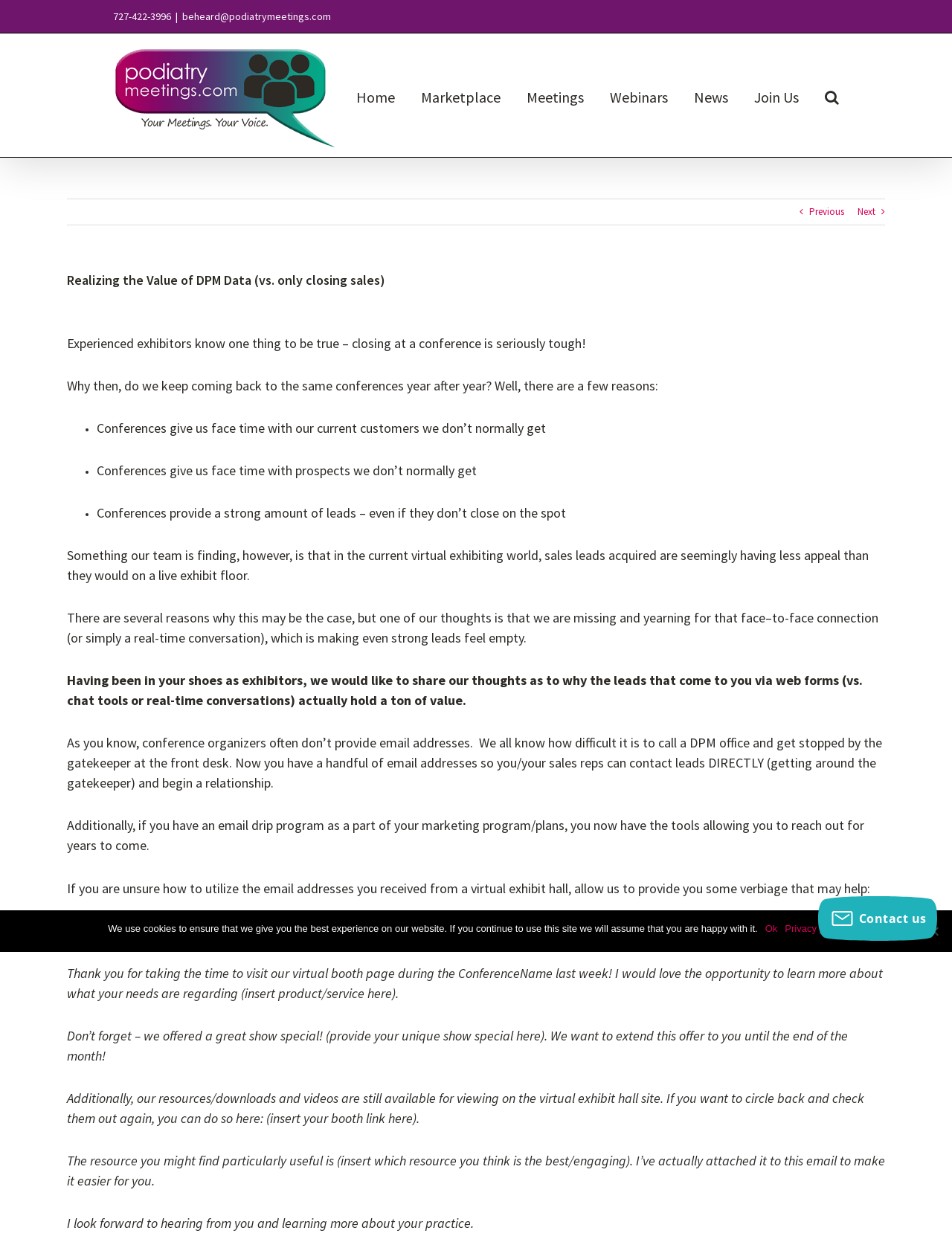Please locate the bounding box coordinates of the element that should be clicked to complete the given instruction: "Click the 'Search' link".

[0.866, 0.027, 0.881, 0.126]